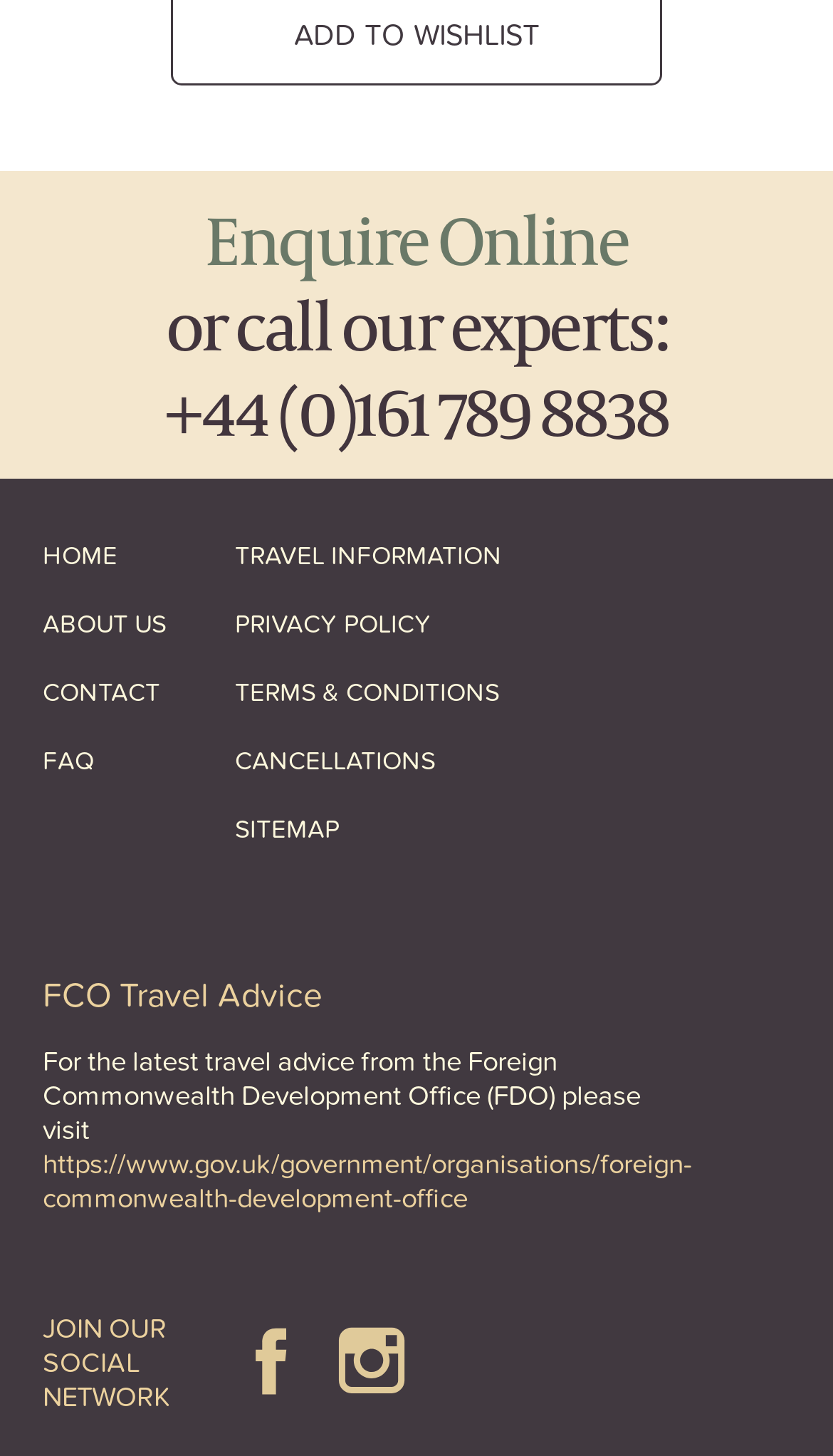How many social media logos are displayed?
Answer the question using a single word or phrase, according to the image.

2